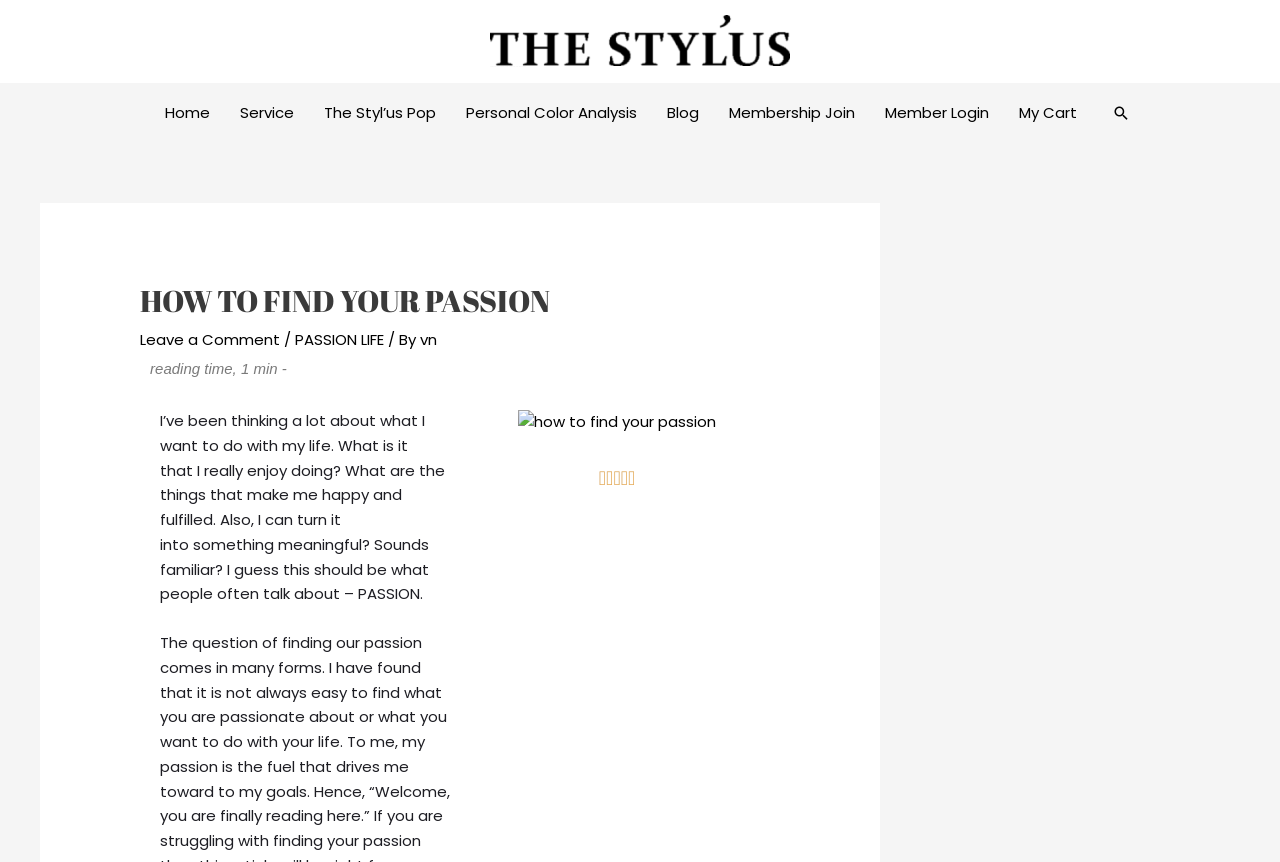Identify the bounding box coordinates for the UI element described by the following text: "Member Login". Provide the coordinates as four float numbers between 0 and 1, in the format [left, top, right, bottom].

[0.68, 0.096, 0.784, 0.165]